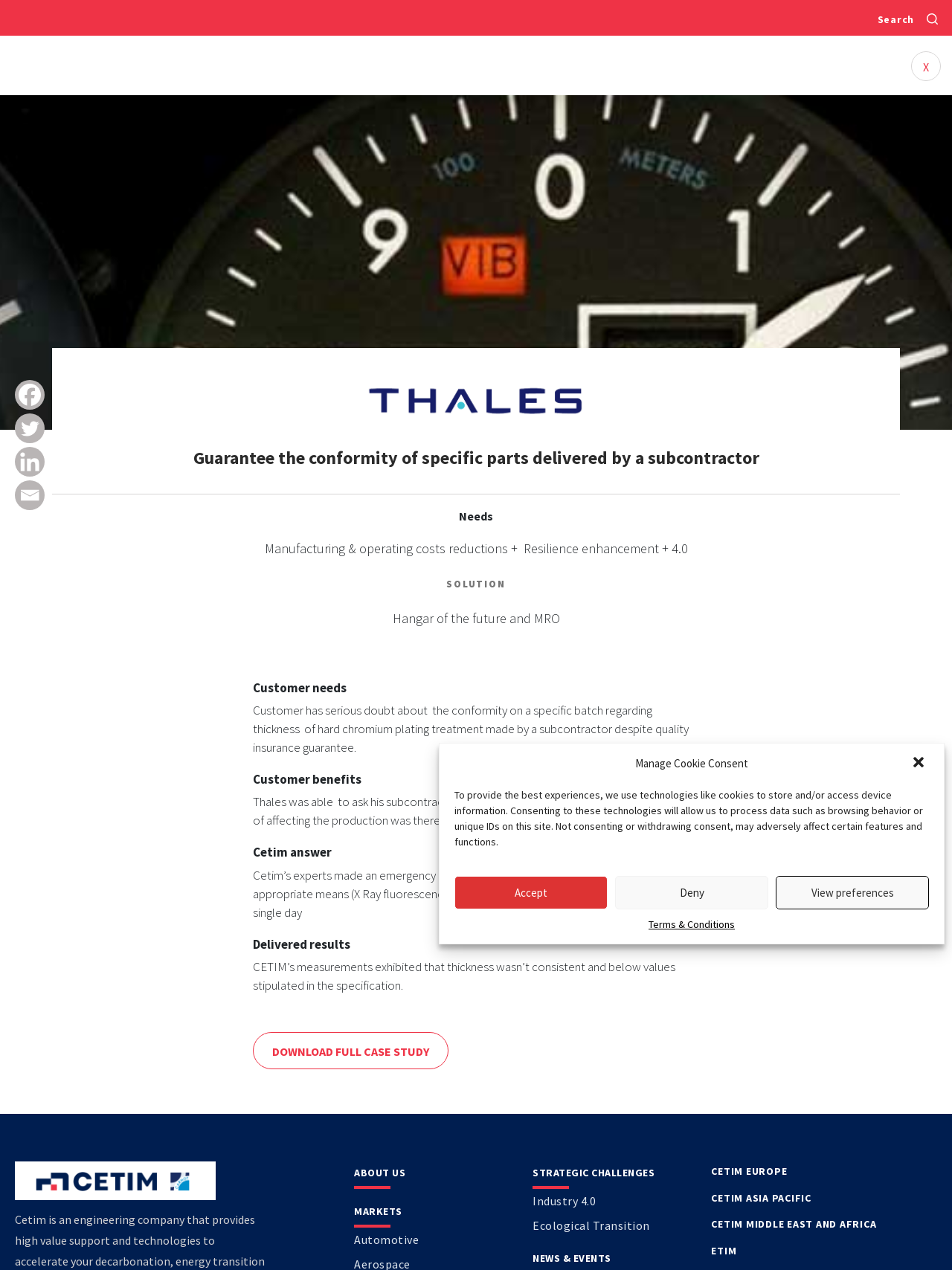Given the description "Cetim Asia Pacific", provide the bounding box coordinates of the corresponding UI element.

[0.747, 0.938, 0.852, 0.948]